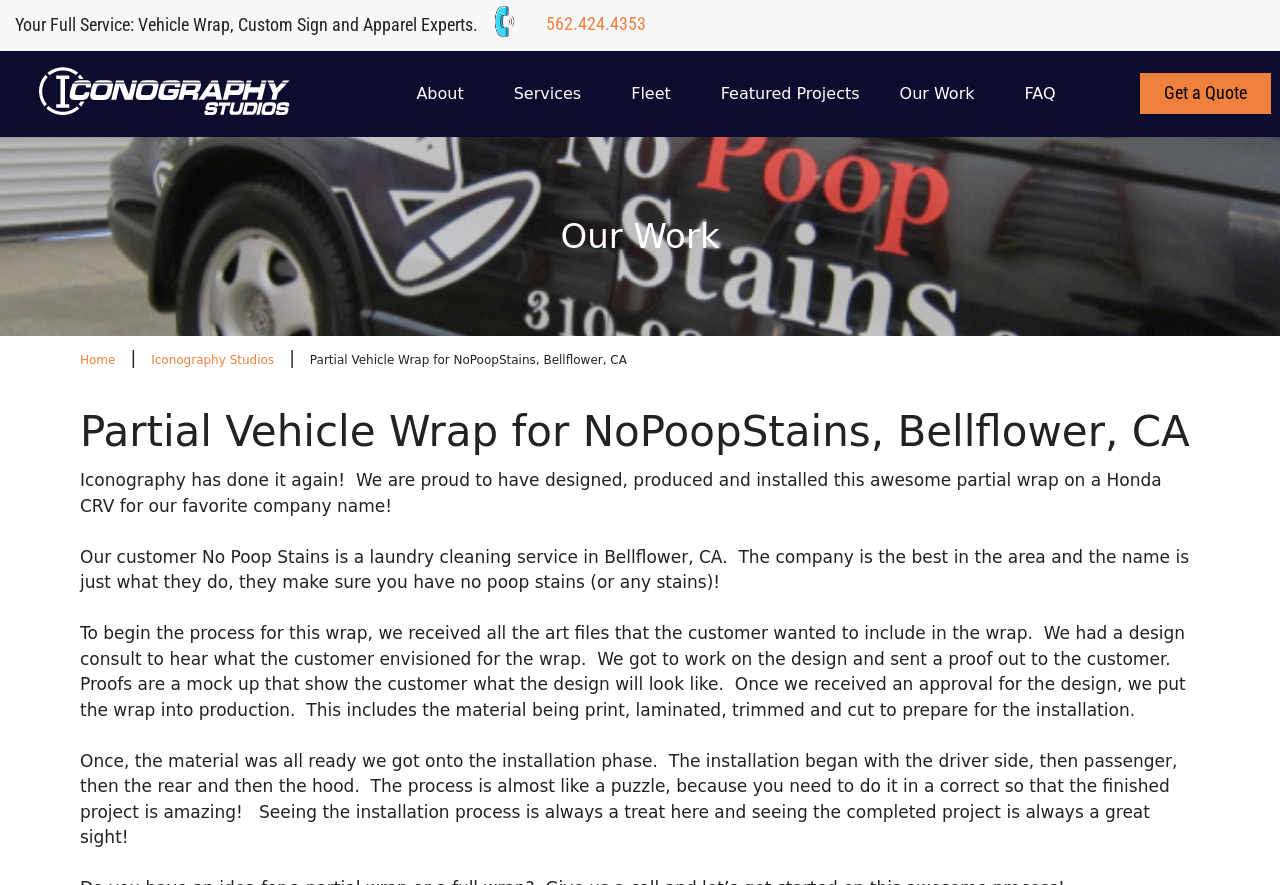What is the company name of the laundry cleaning service?
Using the image, give a concise answer in the form of a single word or short phrase.

No Poop Stains